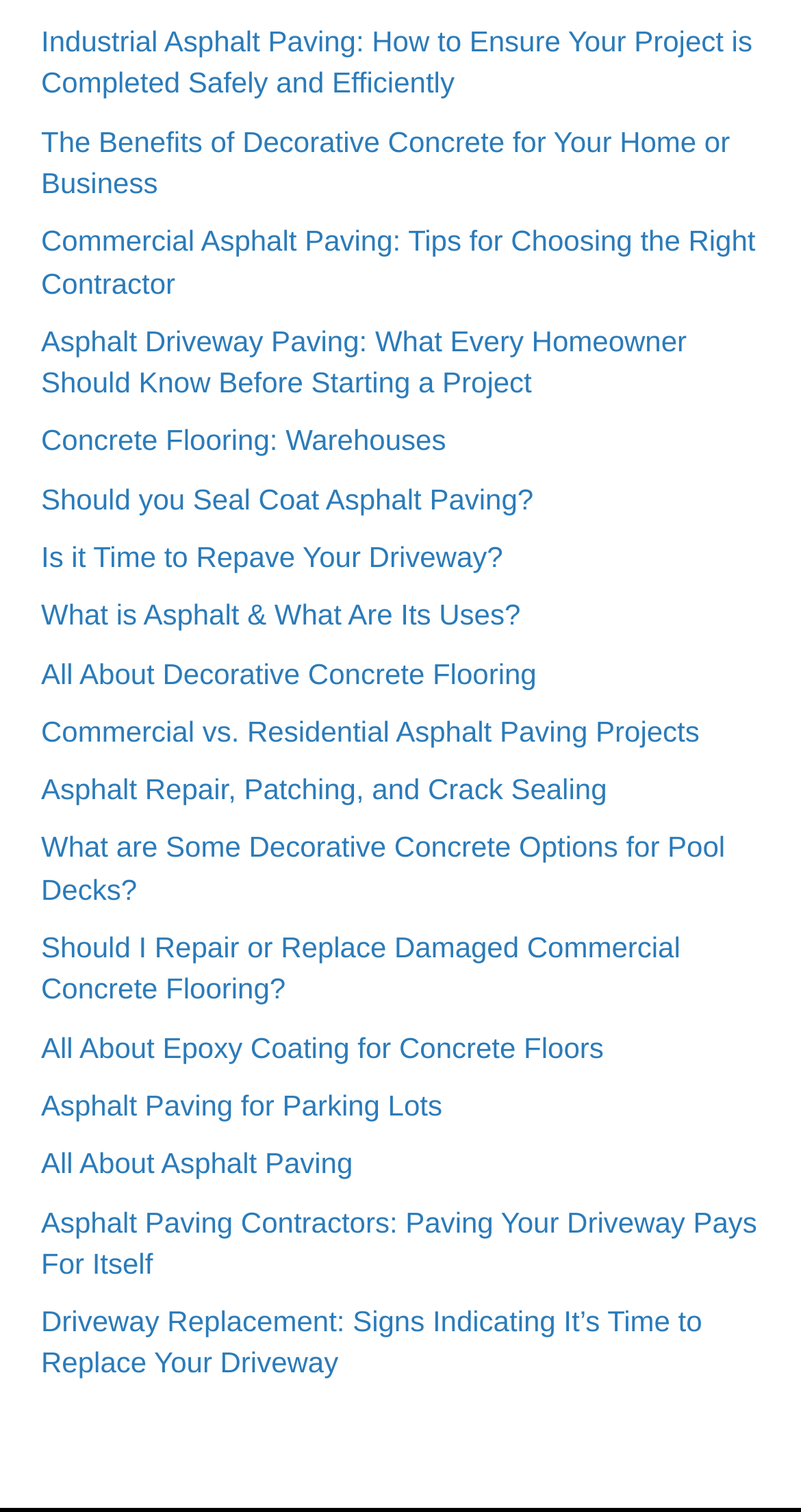Determine the bounding box for the UI element described here: "All About Asphalt Paving".

[0.051, 0.758, 0.44, 0.78]